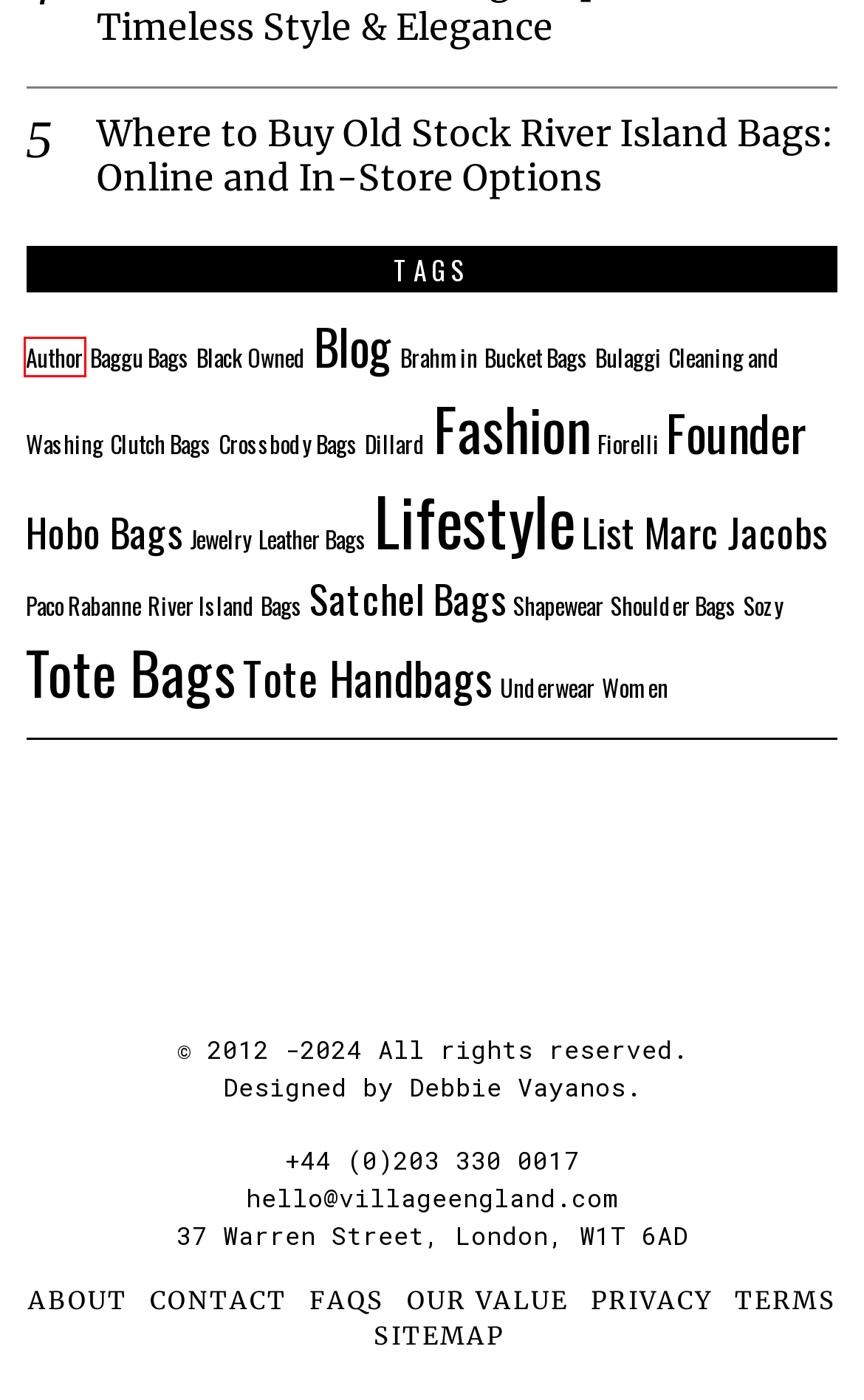You are given a webpage screenshot where a red bounding box highlights an element. Determine the most fitting webpage description for the new page that loads after clicking the element within the red bounding box. Here are the candidates:
A. Author - Village England
B. Village England — Debbie Vayanos Design
C. Contact - Village England
D. Expert Tips: Washing Crescent and Duck Baggu Bags - Village England
E. Brahmin - Village England
F. Our Value - Village England
G. Satchel Bags - Village England
H. Leather Bags - Village England

A